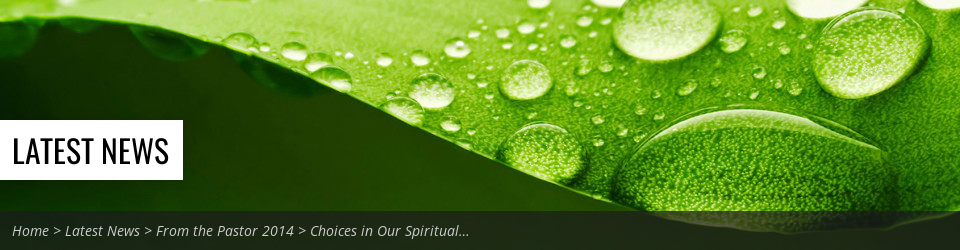What is the purpose of the breadcrumb navigation path?
Analyze the screenshot and provide a detailed answer to the question.

The caption explains that the breadcrumb navigation path 'guides visitors through the site's content seamlessly', implying that its purpose is to assist visitors in navigating the website.